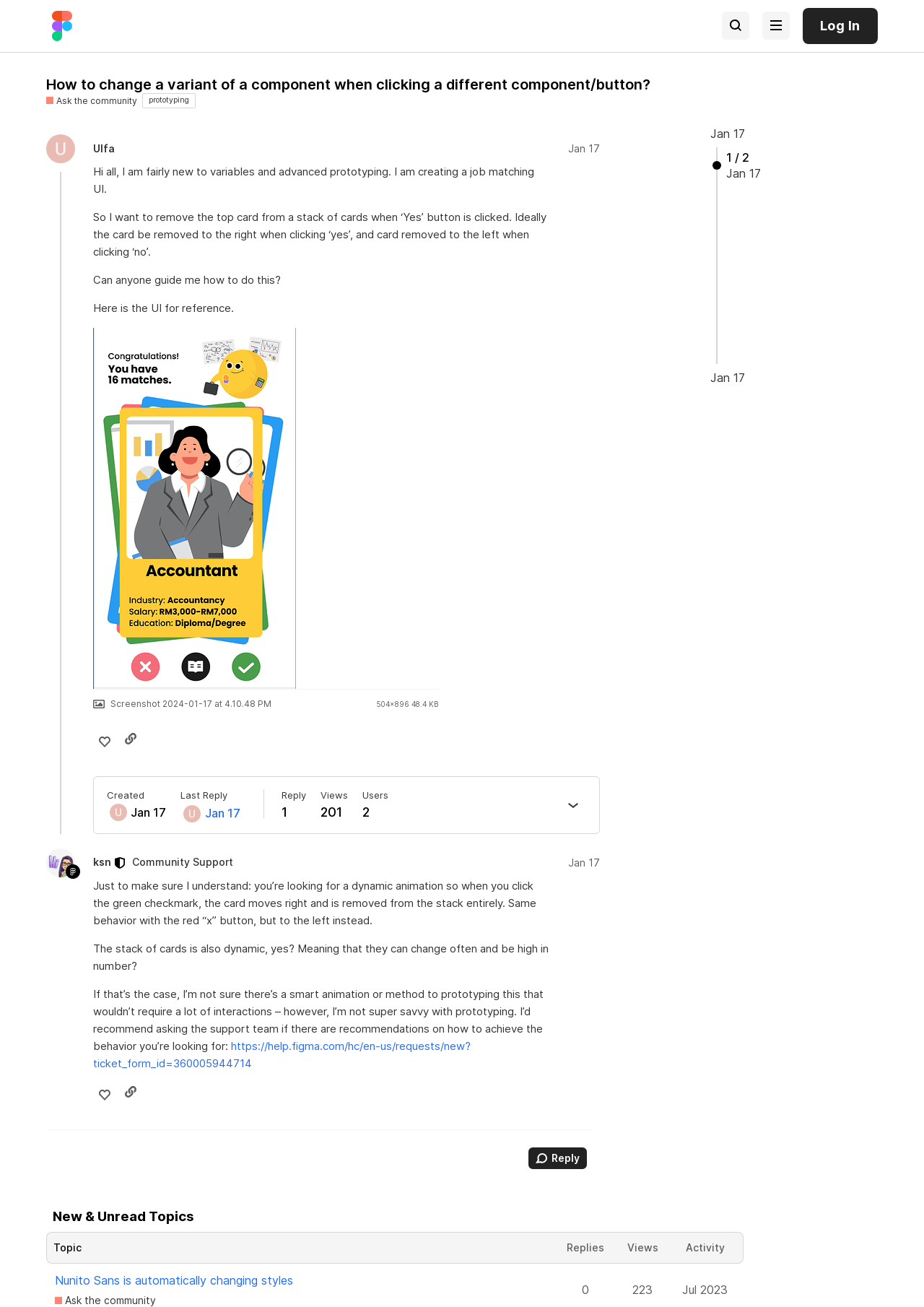Answer the question in one word or a short phrase:
What is the title of the Figma Community Forum?

Figma Community Forum